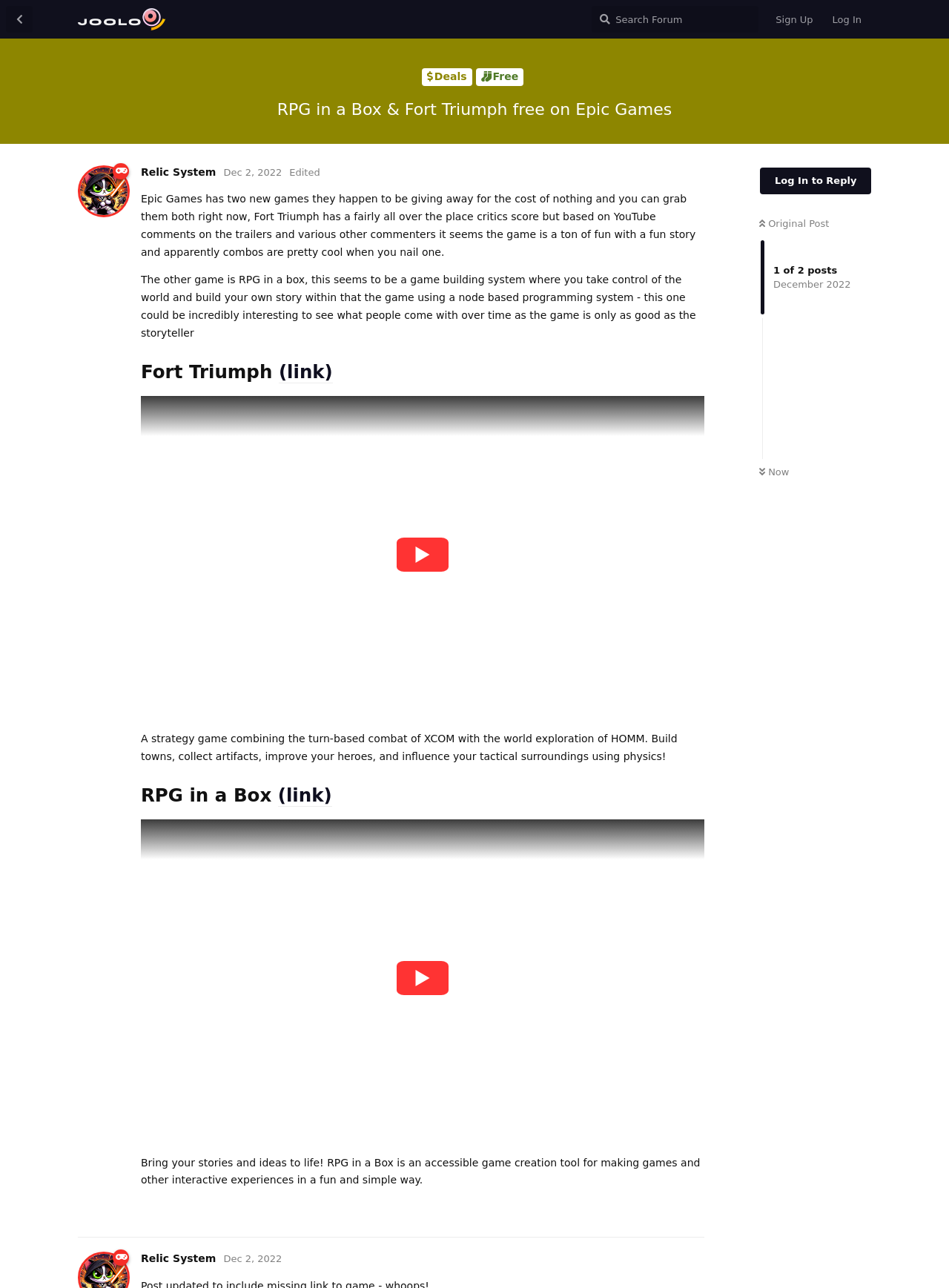Find the bounding box of the element with the following description: "Original Post". The coordinates must be four float numbers between 0 and 1, formatted as [left, top, right, bottom].

[0.8, 0.169, 0.874, 0.178]